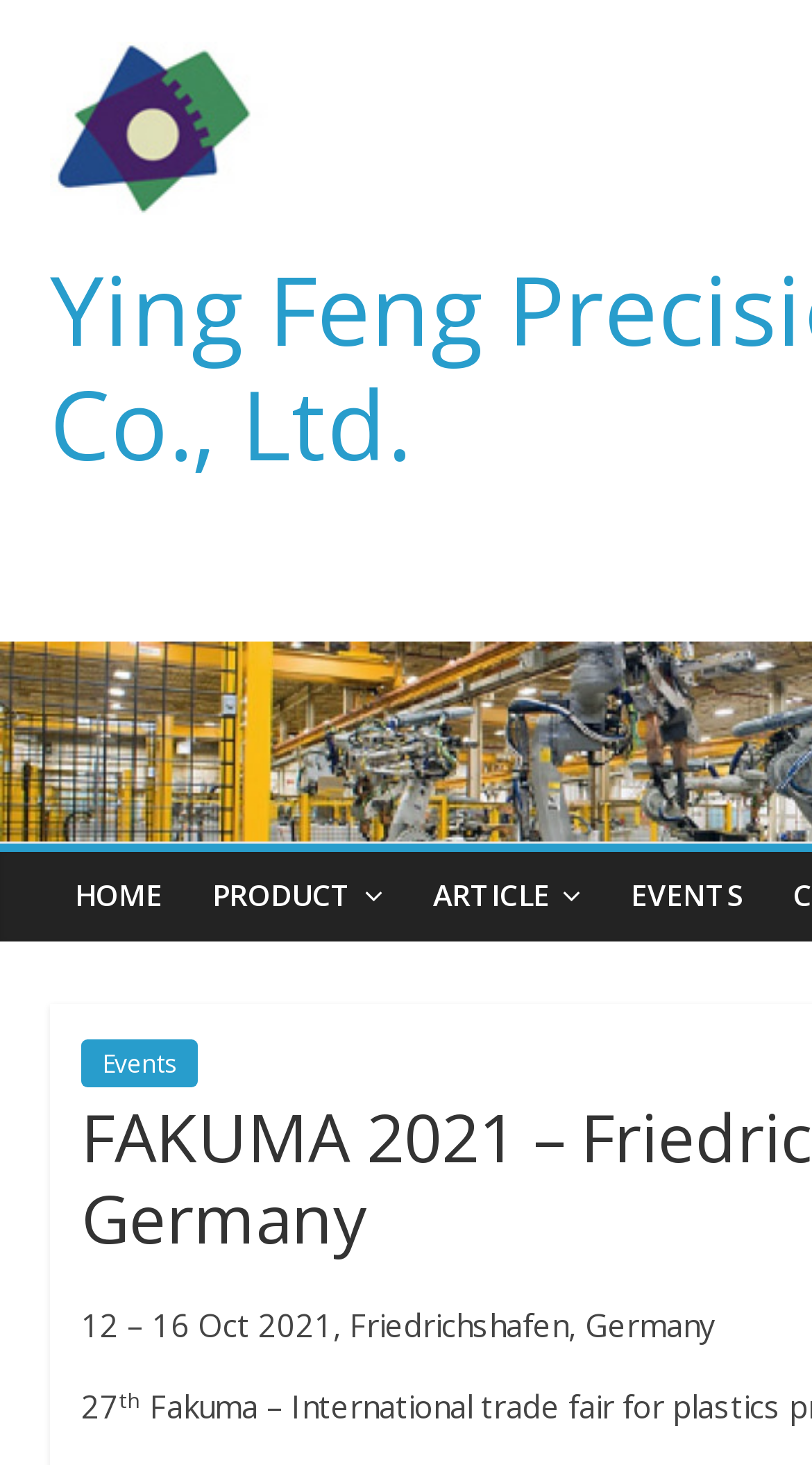Find the headline of the webpage and generate its text content.

Ying Feng Precision Machinery Co., Ltd.